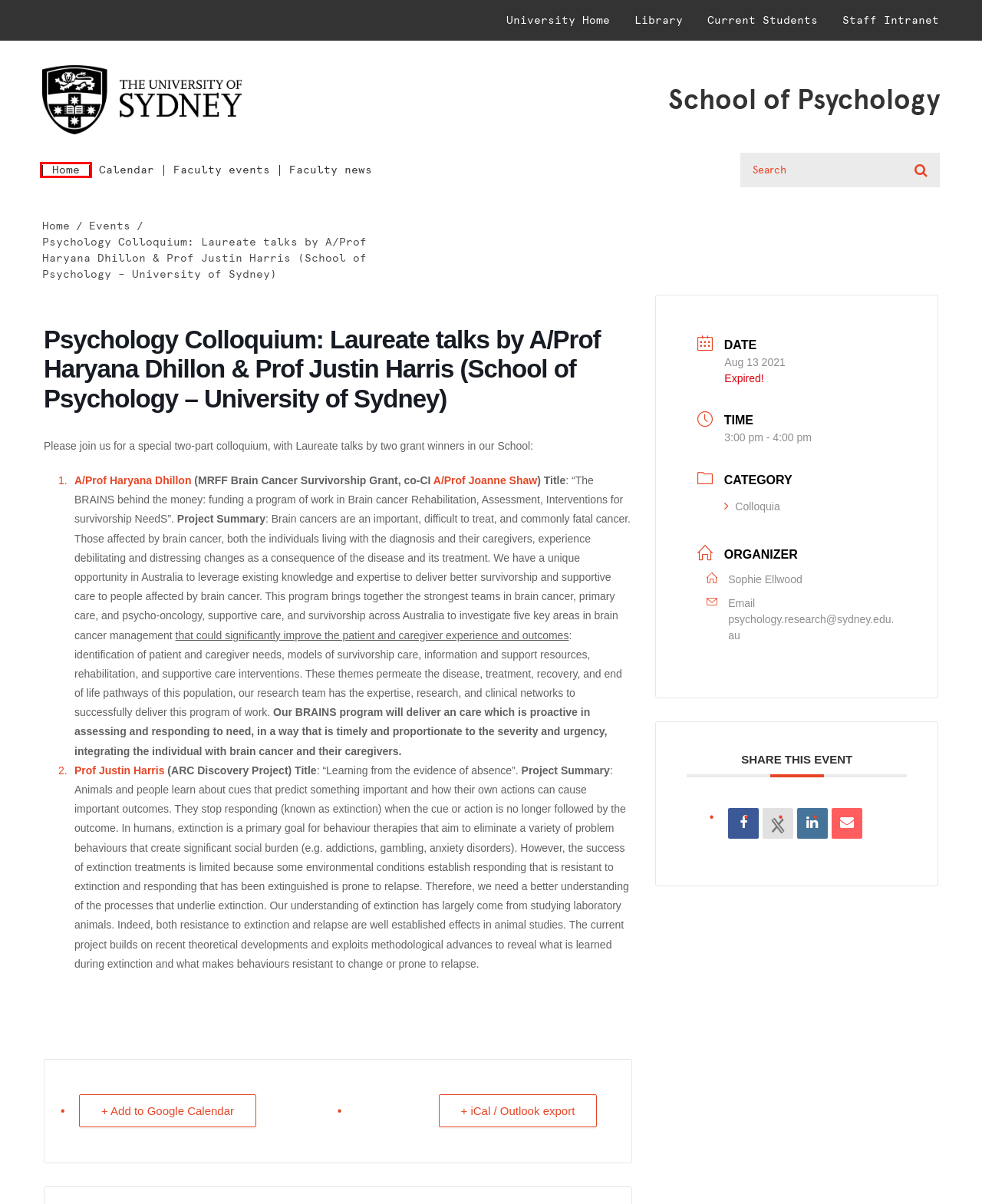Examine the webpage screenshot and identify the UI element enclosed in the red bounding box. Pick the webpage description that most accurately matches the new webpage after clicking the selected element. Here are the candidates:
A. Application and semester dates - The University of Sydney
B. Calendar – School of Psychology
C. School of Psychology – School of Psychology
D. Colloquia – School of Psychology
E. The University of Sydney - Event Calendar
F. Home - Intranet - The University of Sydney
G. Events - School of Psychology
H. News and events - Faculty of Science

C